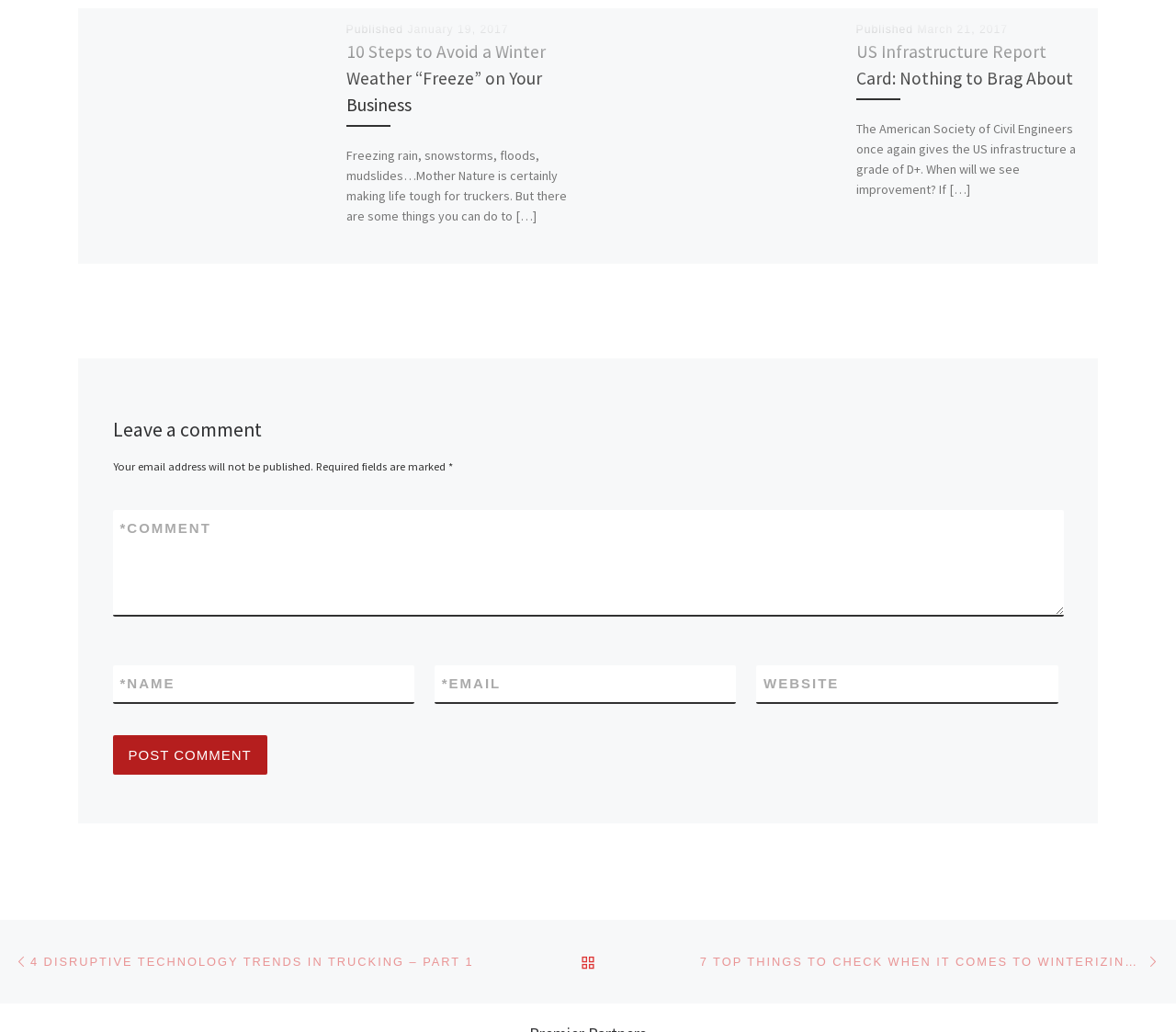Locate the bounding box coordinates of the area that needs to be clicked to fulfill the following instruction: "Click on the '10 Steps to Avoid a Winter Weather “Freeze” on Your Business' link". The coordinates should be in the format of four float numbers between 0 and 1, namely [left, top, right, bottom].

[0.294, 0.039, 0.464, 0.113]